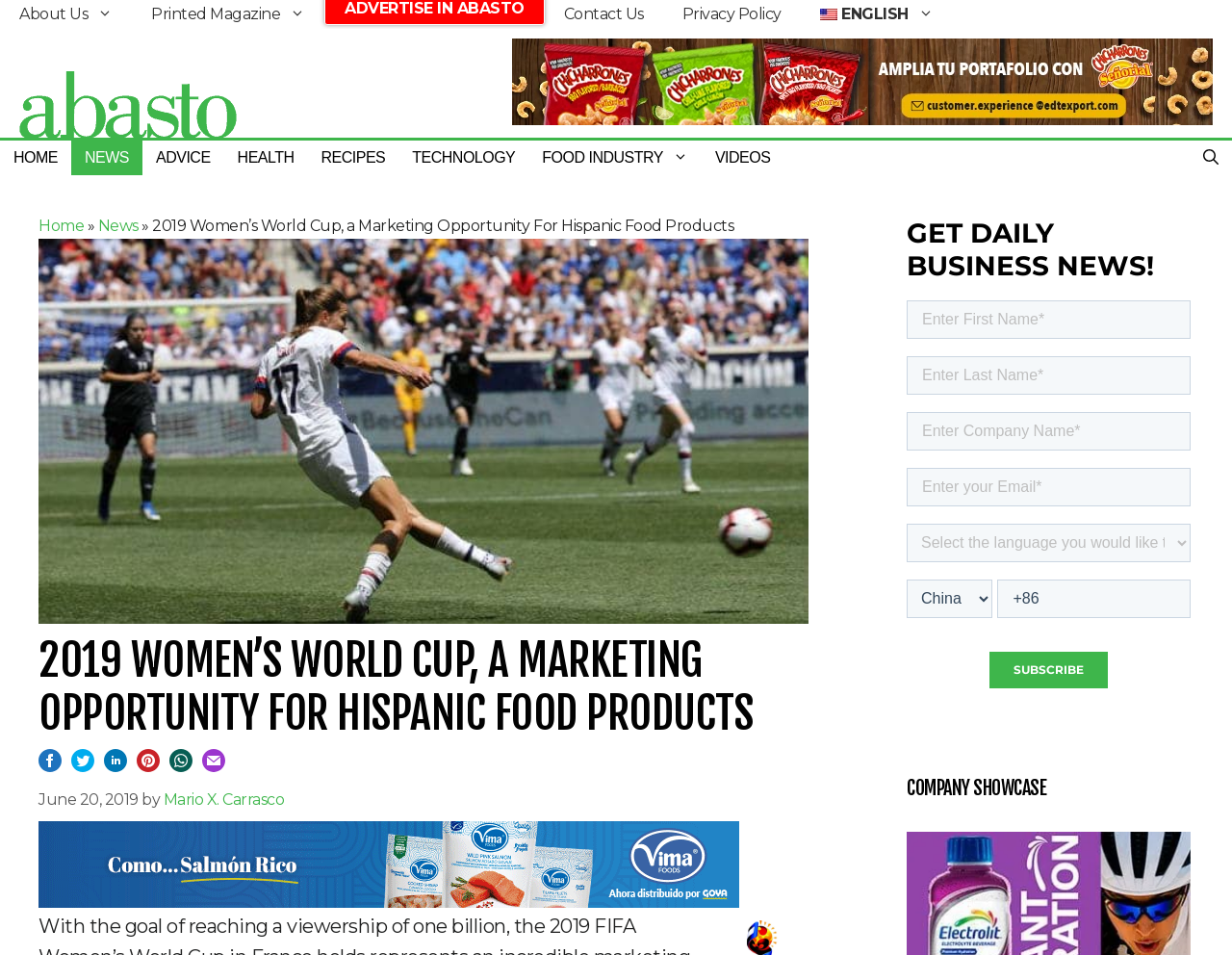Give a one-word or short-phrase answer to the following question: 
What are the main categories of the website?

HOME, NEWS, ADVICE, etc.